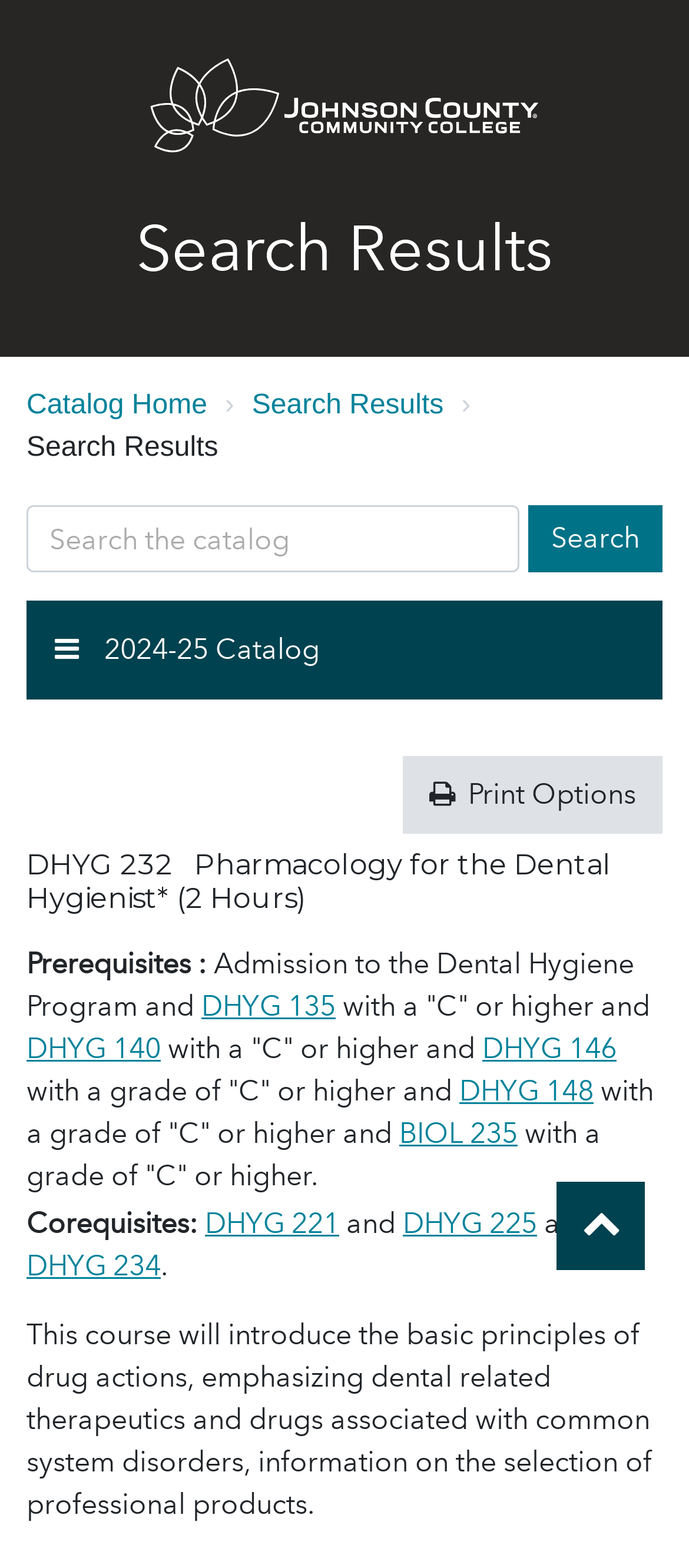Explain the webpage in detail, including its primary components.

The webpage is a search results page from the Johnson County Community College Catalog. At the top left, there is a JCCC logo, which is an image. Next to the logo, there is a heading that reads "Search Results". Below the logo and heading, there is a navigation section with breadcrumbs, which includes links to "Catalog Home" and "Search Results". 

On the left side of the page, there is a complementary section that contains a search box with a label "Search catalog" and a search button. Below the search box, there are two buttons: "2024-25 Catalog" and "Print Options". 

The main content of the page is a list of search results, which includes a course description. The course description has a heading that reads "DHYG 232 Pharmacology for the Dental Hygienist* (2 Hours)". Below the heading, there are several paragraphs of text that describe the course, including prerequisites, corequisites, and a course description. The prerequisites and corequisites are listed with links to other courses, such as DHYG 135, DHYG 140, and BIOL 235. 

At the bottom right of the page, there is a link that reads "Back to top" with an arrow icon.